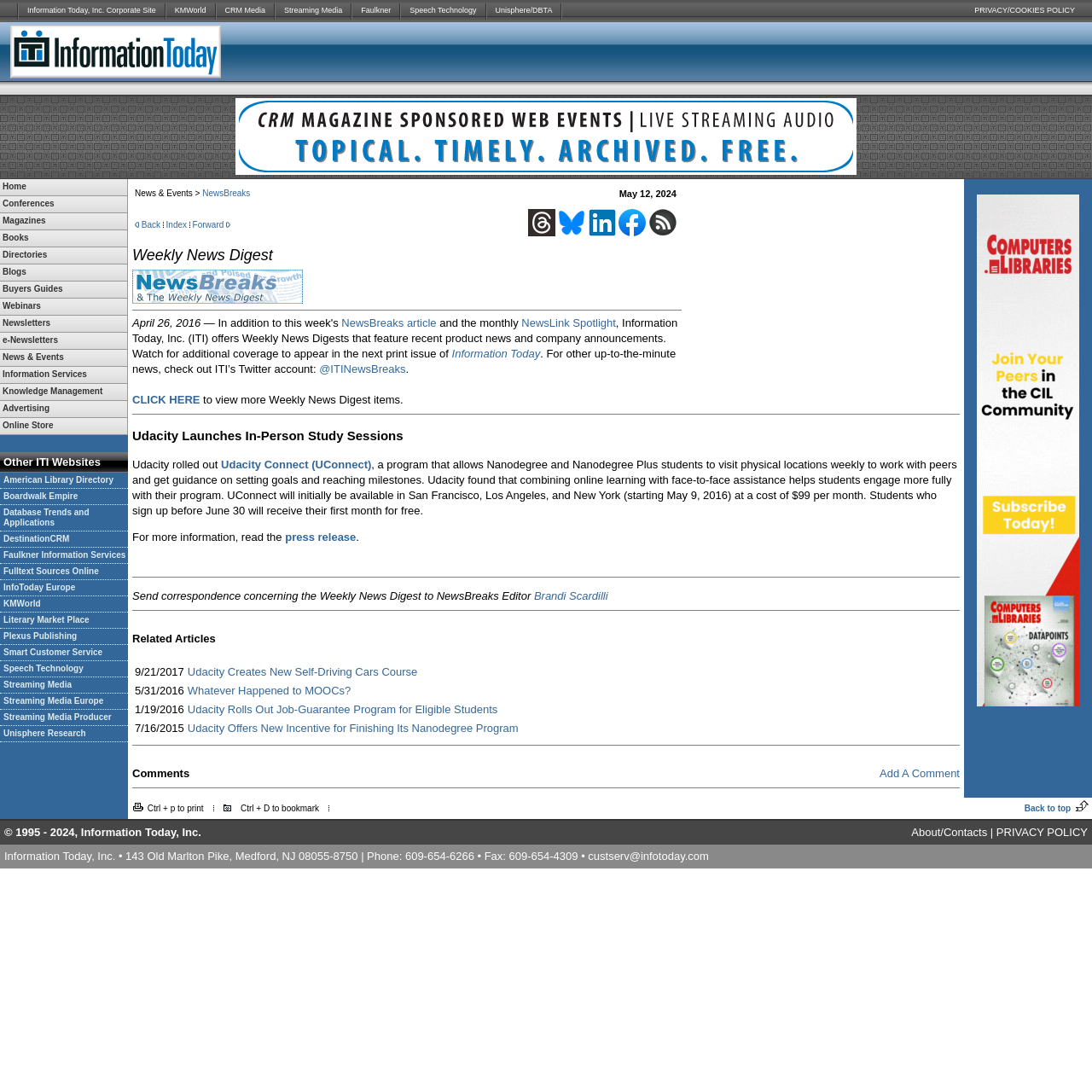What is the text of the second LayoutTableCell in the second LayoutTableRow of the first LayoutTable?
Refer to the screenshot and respond with a concise word or phrase.

Home Conferences Magazines Books Directories Blogs Buyers Guides Webinars Newsletters e-Newsletters News & Events Information Services Knowledge Management Advertising Online Store Other ITI Websites American Library Directory Boardwalk Empire Database Trends and Applications DestinationCRM Faulkner Information Services Fulltext Sources Online InfoToday Europe KMWorld Literary Market Place Plexus Publishing Smart Customer Service Speech Technology Streaming Media